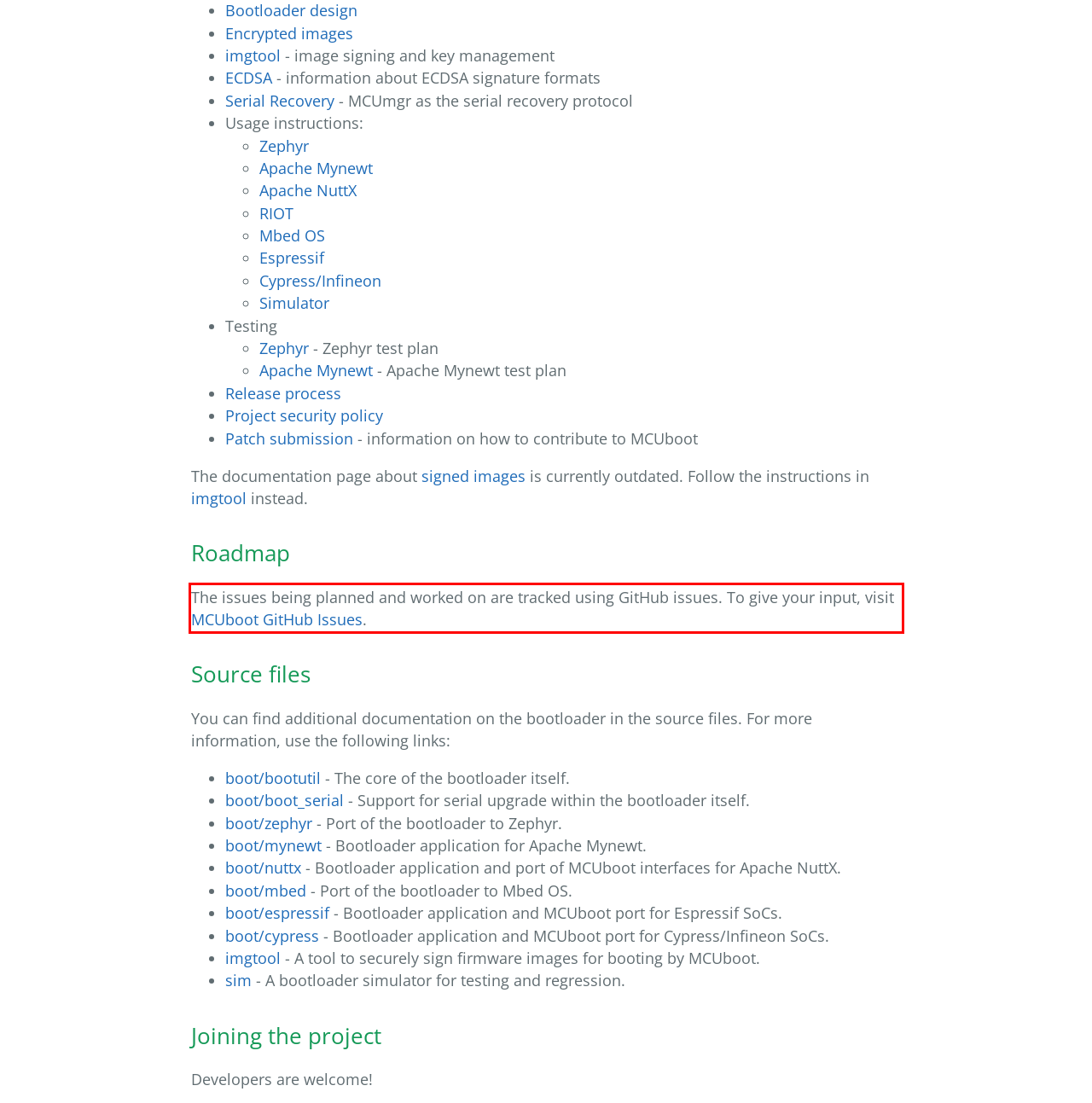Identify the text inside the red bounding box on the provided webpage screenshot by performing OCR.

The issues being planned and worked on are tracked using GitHub issues. To give your input, visit MCUboot GitHub Issues.